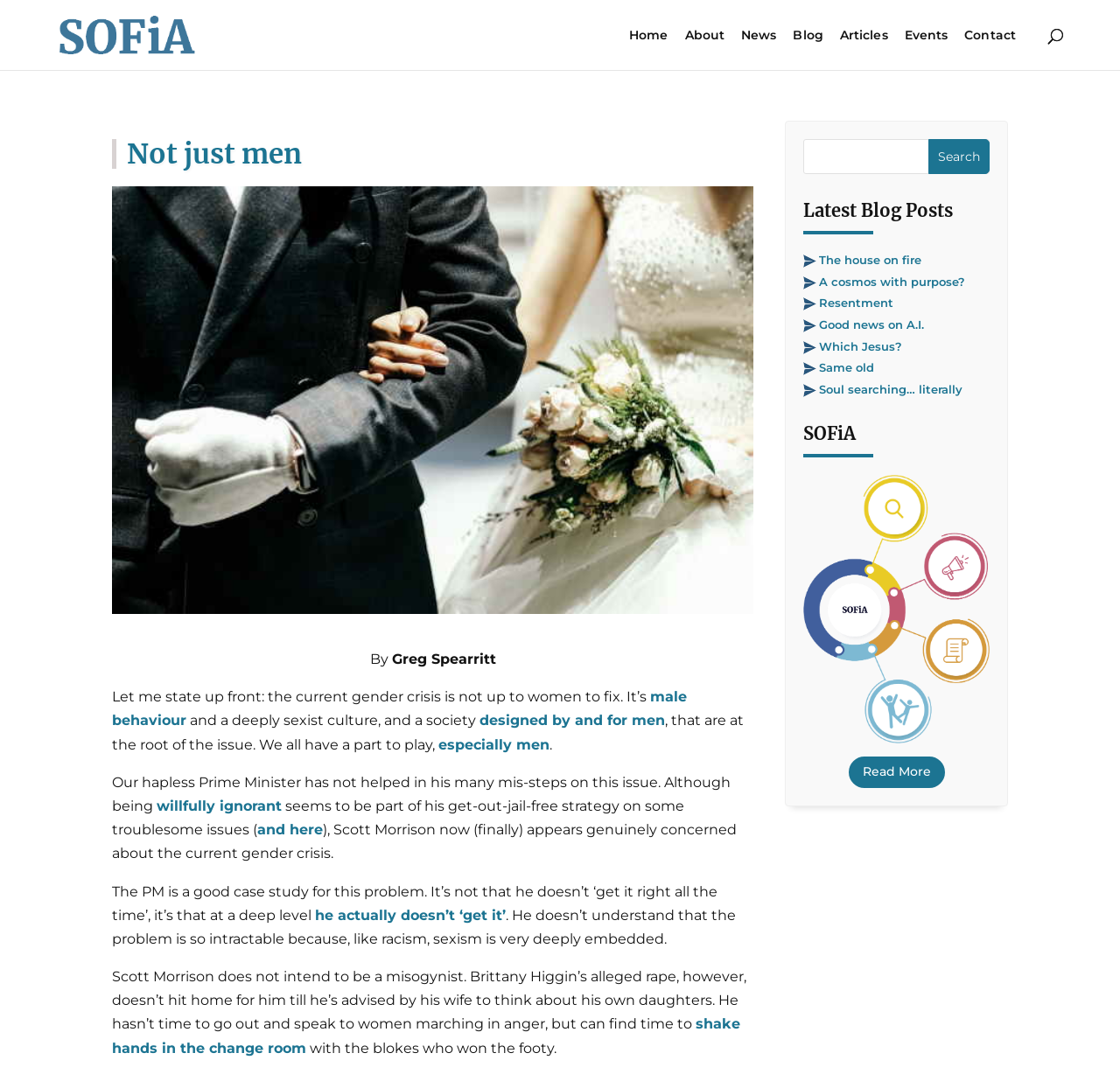Determine the bounding box coordinates of the clickable area required to perform the following instruction: "Read the story about data centre accelerator market". The coordinates should be represented as four float numbers between 0 and 1: [left, top, right, bottom].

None